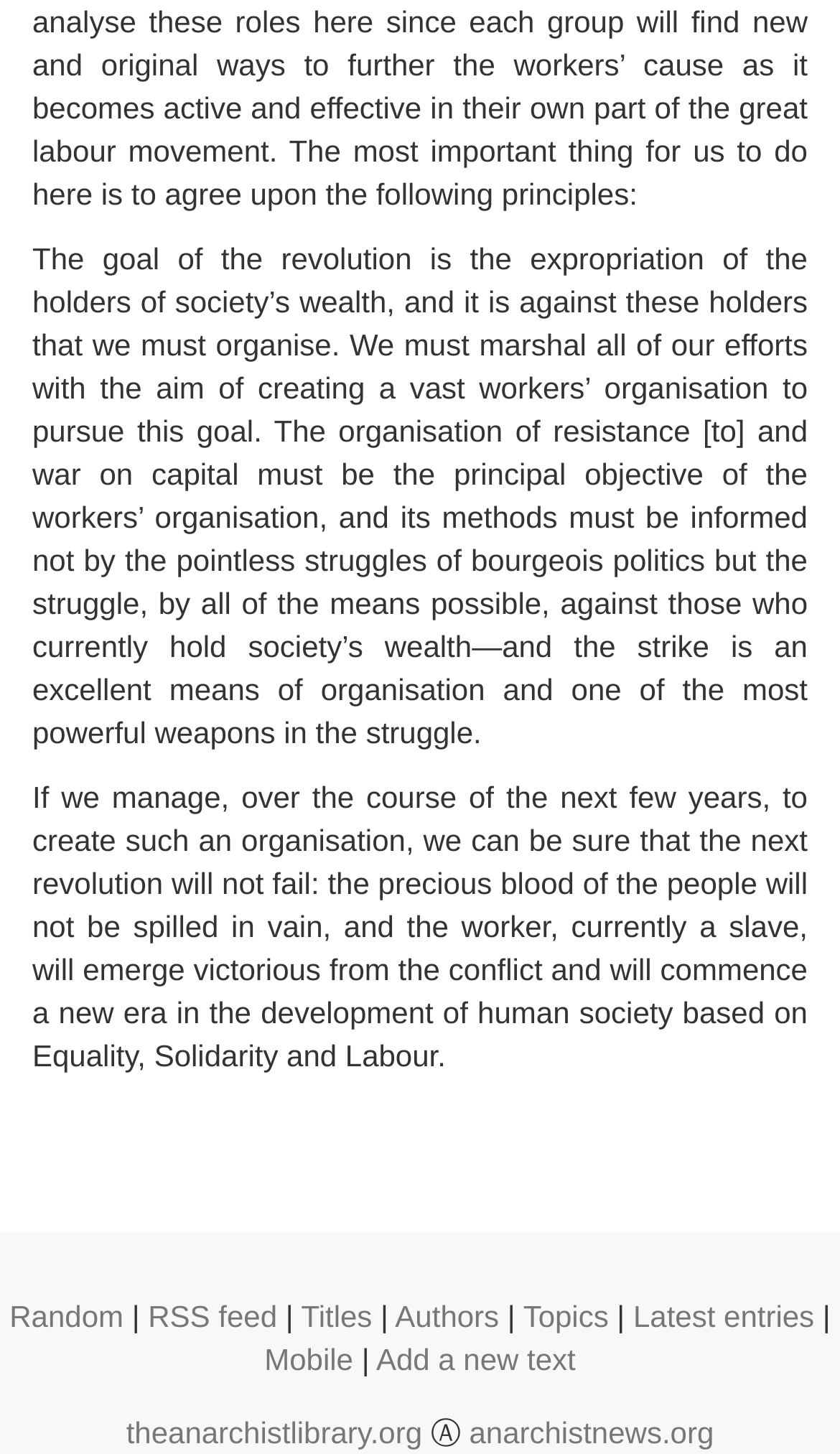Determine the bounding box coordinates of the region to click in order to accomplish the following instruction: "Add a new text". Provide the coordinates as four float numbers between 0 and 1, specifically [left, top, right, bottom].

[0.448, 0.923, 0.685, 0.947]